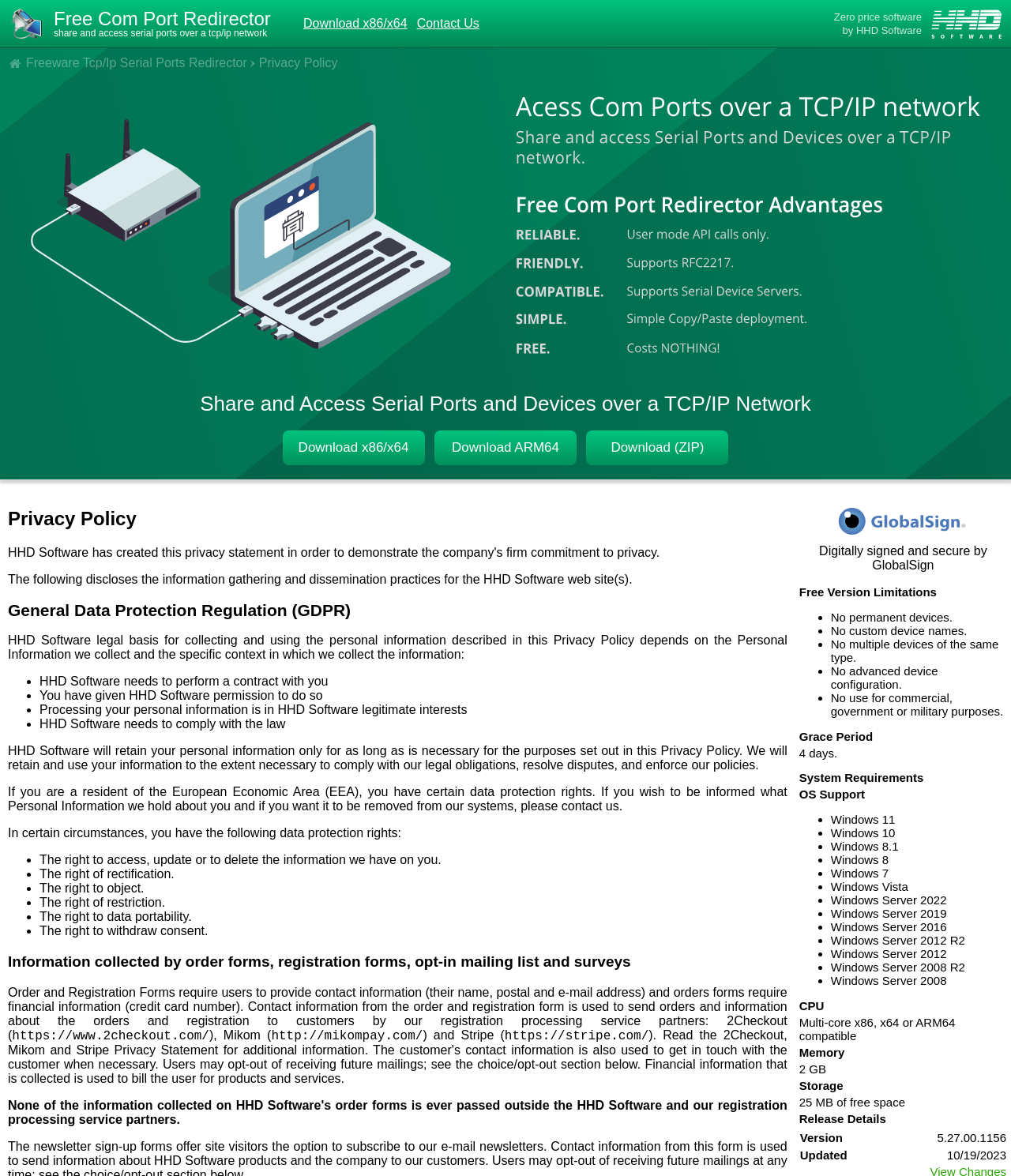Predict the bounding box coordinates of the area that should be clicked to accomplish the following instruction: "Read more about Free Com Port Redirector". The bounding box coordinates should consist of four float numbers between 0 and 1, i.e., [left, top, right, bottom].

[0.053, 0.008, 0.268, 0.024]